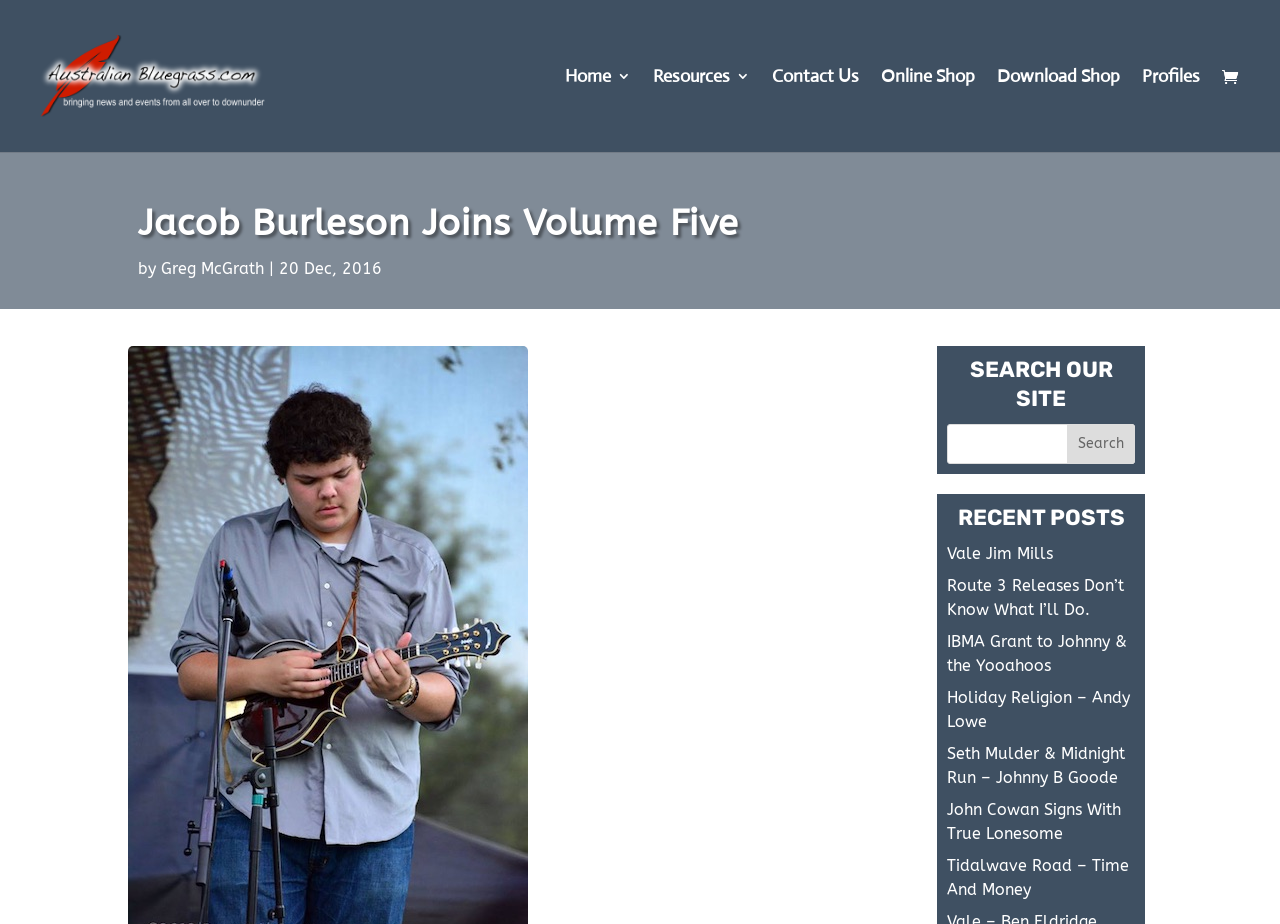Generate the text of the webpage's primary heading.

Jacob Burleson Joins Volume Five